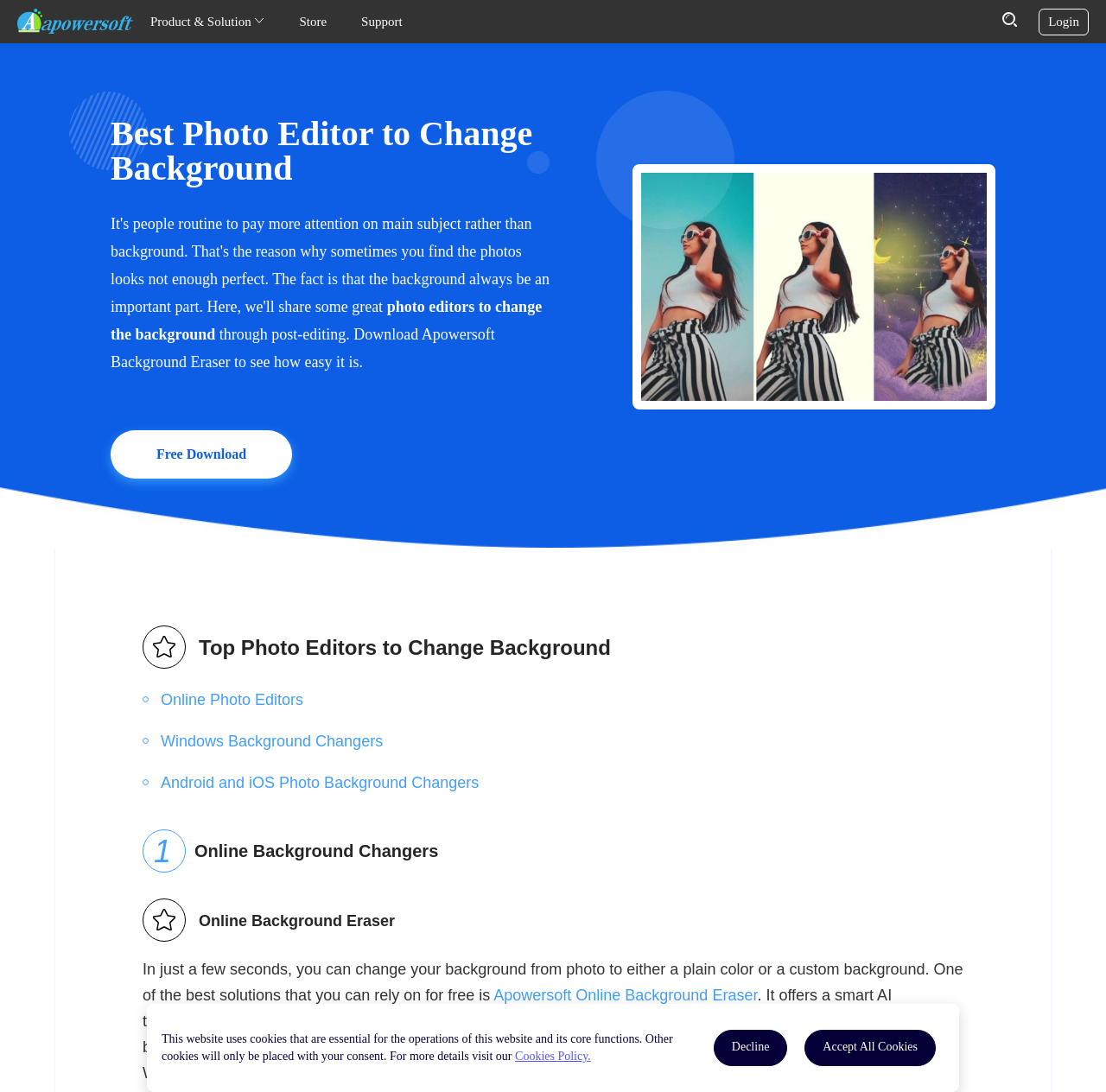Describe the webpage meticulously, covering all significant aspects.

The webpage is about photo editors that can change the background of an image without requiring photo editing skills. At the top left corner, there is an Apowersoft logo, which is a link, accompanied by a small image. Next to it, there are three navigation links: "Product & Solution", "Store", and "Support". On the top right corner, there is a "Login" button.

Below the navigation links, there is a heading that reads "Best Photo Editor to Change Background". Underneath, there are two paragraphs of text that introduce the concept of photo editors that can change the background of an image. There is also a "Free Download" link and a featured image related to photo editing.

Further down, there are three headings that categorize different types of photo editors: "Top Photo Editors to Change Background", "Online Background Changers", and "Online Background Eraser". Under each heading, there are links to specific types of photo editors, such as online photo editors, Windows background changers, and Android and iOS photo background changers.

The webpage also describes the features of Apowersoft Online Background Eraser, including its AI technology, ready-to-use solid colors, backdrop templates, and editing functions. At the bottom of the page, there is a notice about the website's cookie policy, with a link to the "Cookies Policy" page. There are also two buttons: "Decline" and "Accept All Cookies".